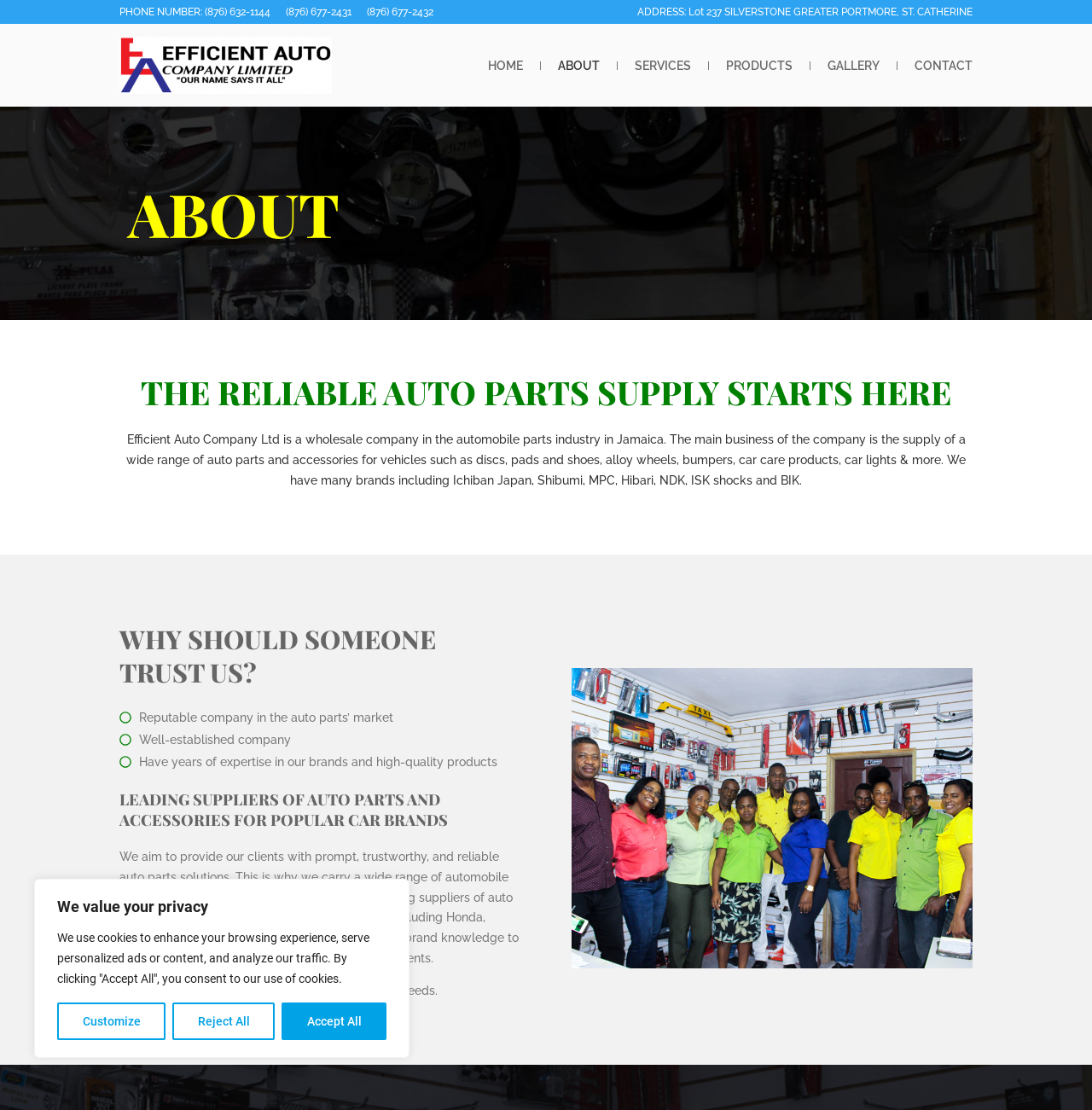What is the address of the company?
Please use the image to provide an in-depth answer to the question.

I found the address by looking at the top section of the webpage, where the company's contact information is displayed. The address is listed as 'Lot 237 SILVERSTONE GREATER PORTMORE, ST. CATHERINE'.